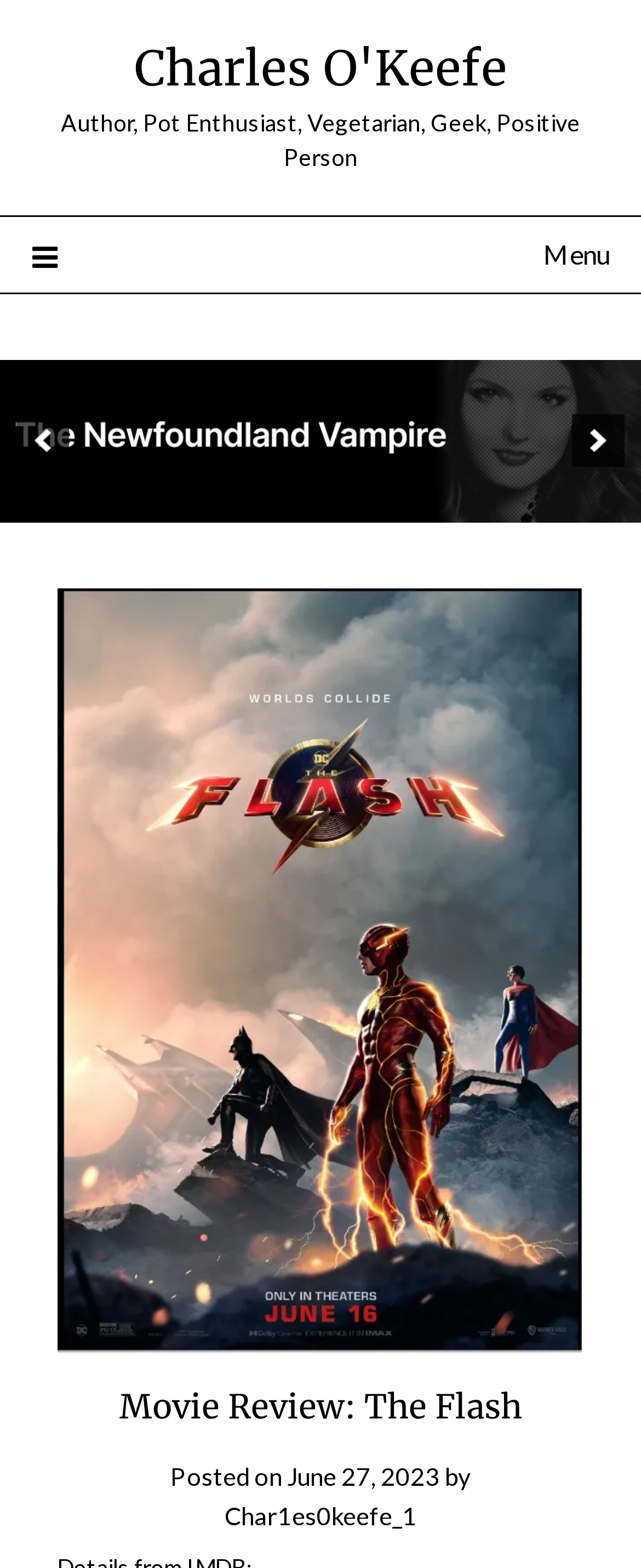From the details in the image, provide a thorough response to the question: What is the name of the book shown in the image?

The image has a text 'Book 1' which suggests that the book being shown is 'Book 1'.